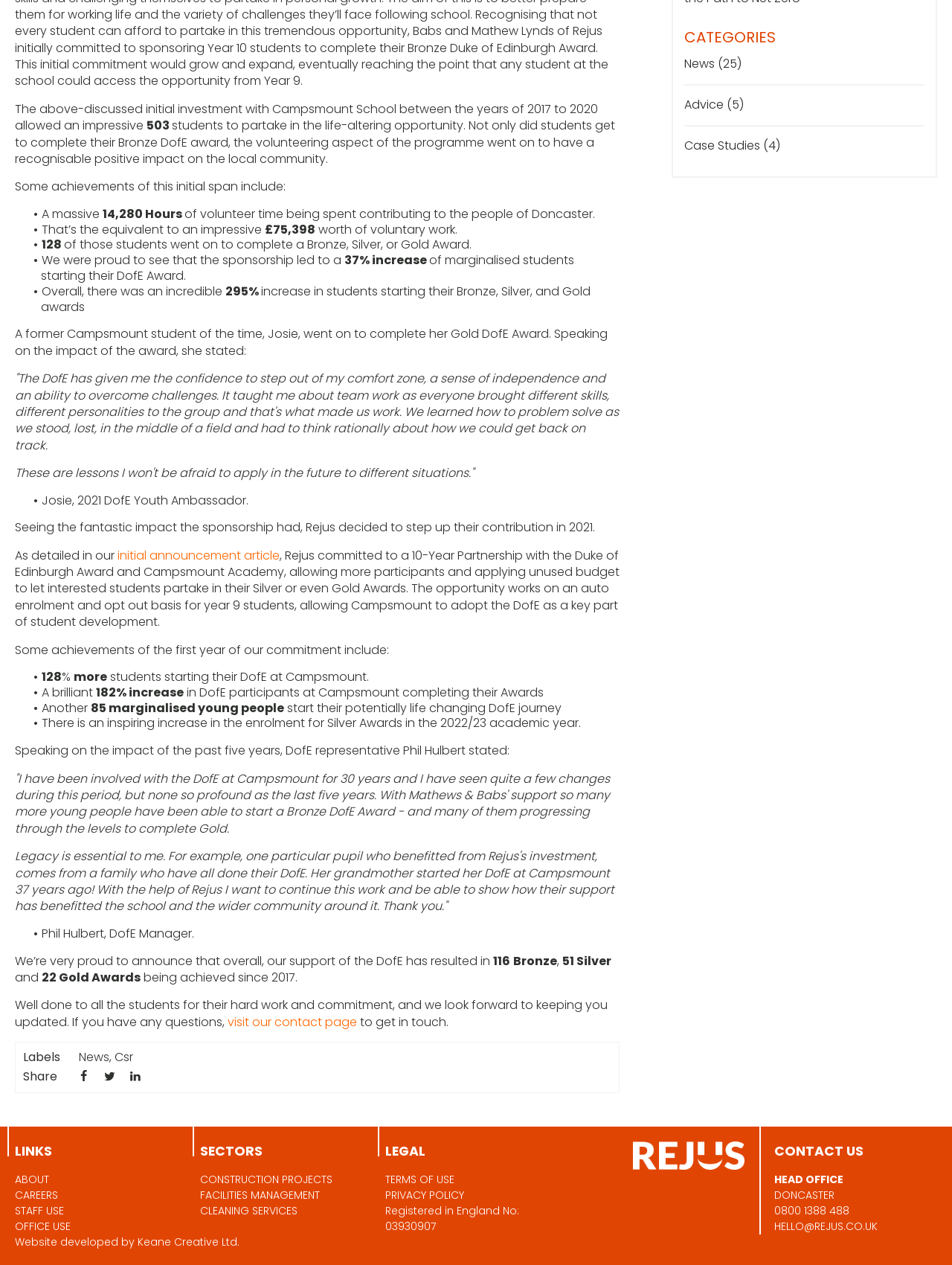Give the bounding box coordinates for the element described by: "Construction Projects".

[0.21, 0.926, 0.349, 0.938]